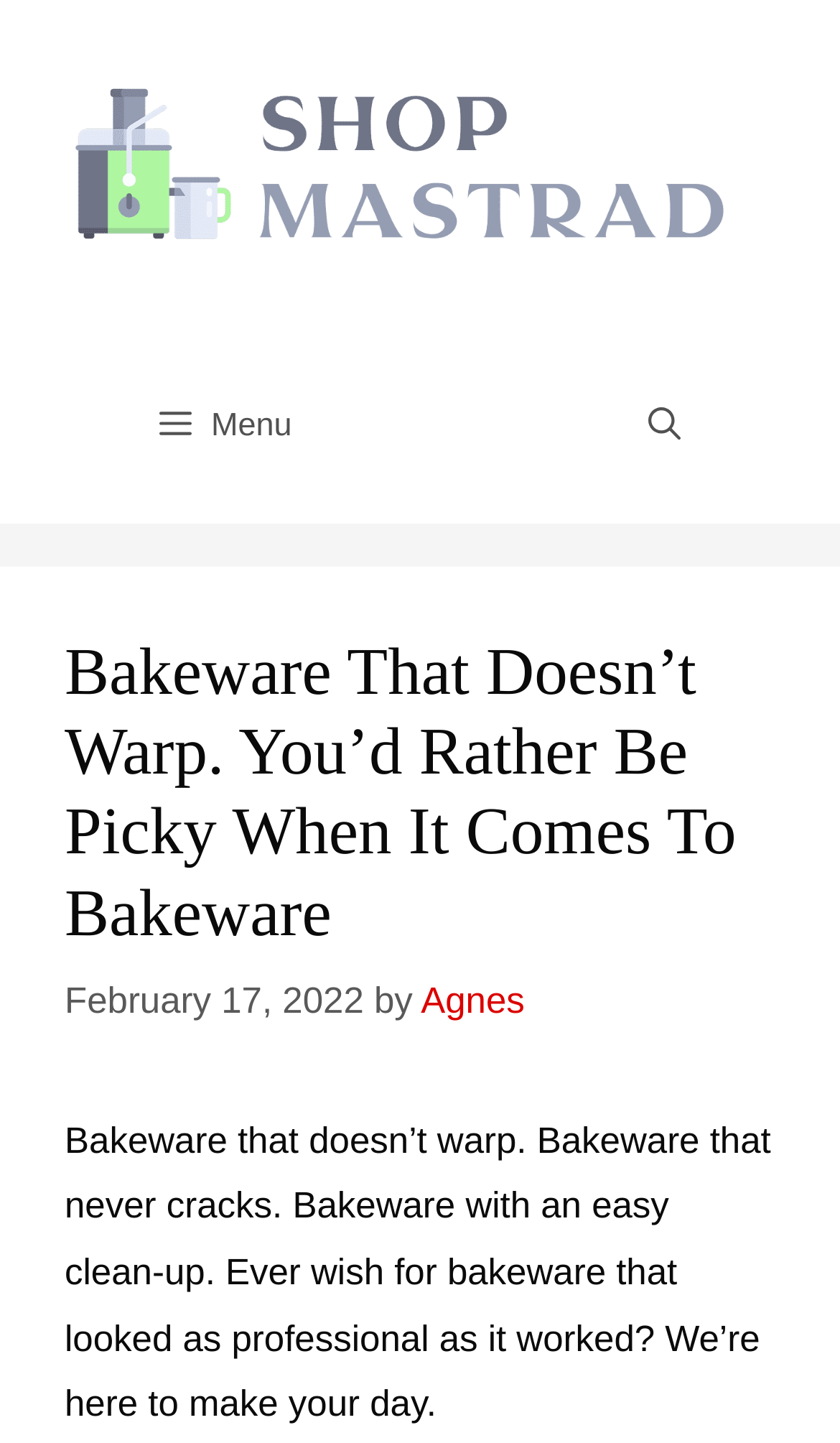Answer briefly with one word or phrase:
What is the date of the article?

February 17, 2022